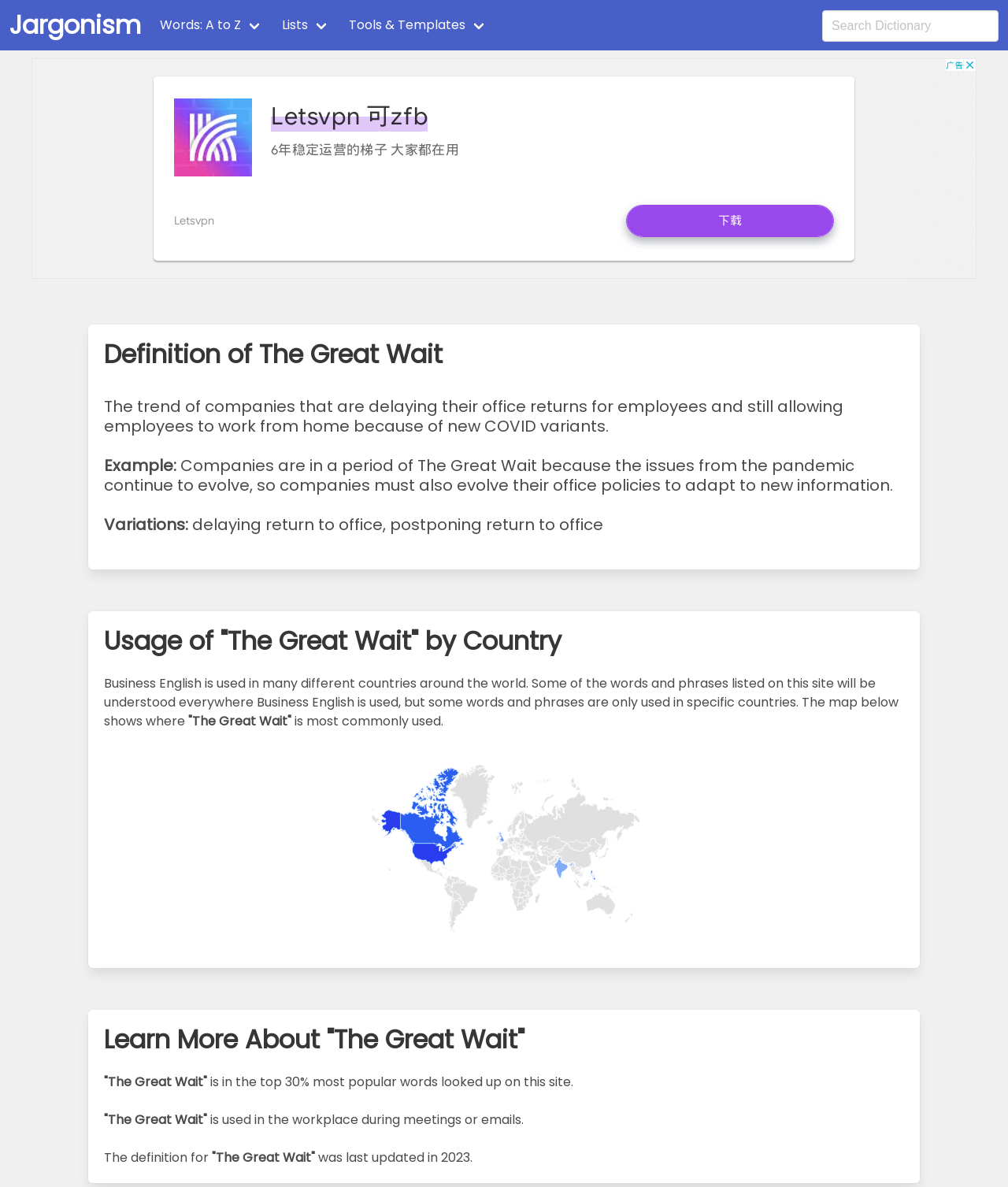Determine the bounding box for the HTML element described here: "Word of the Day". The coordinates should be given as [left, top, right, bottom] with each number being a float between 0 and 1.

[0.502, 0.013, 0.603, 0.029]